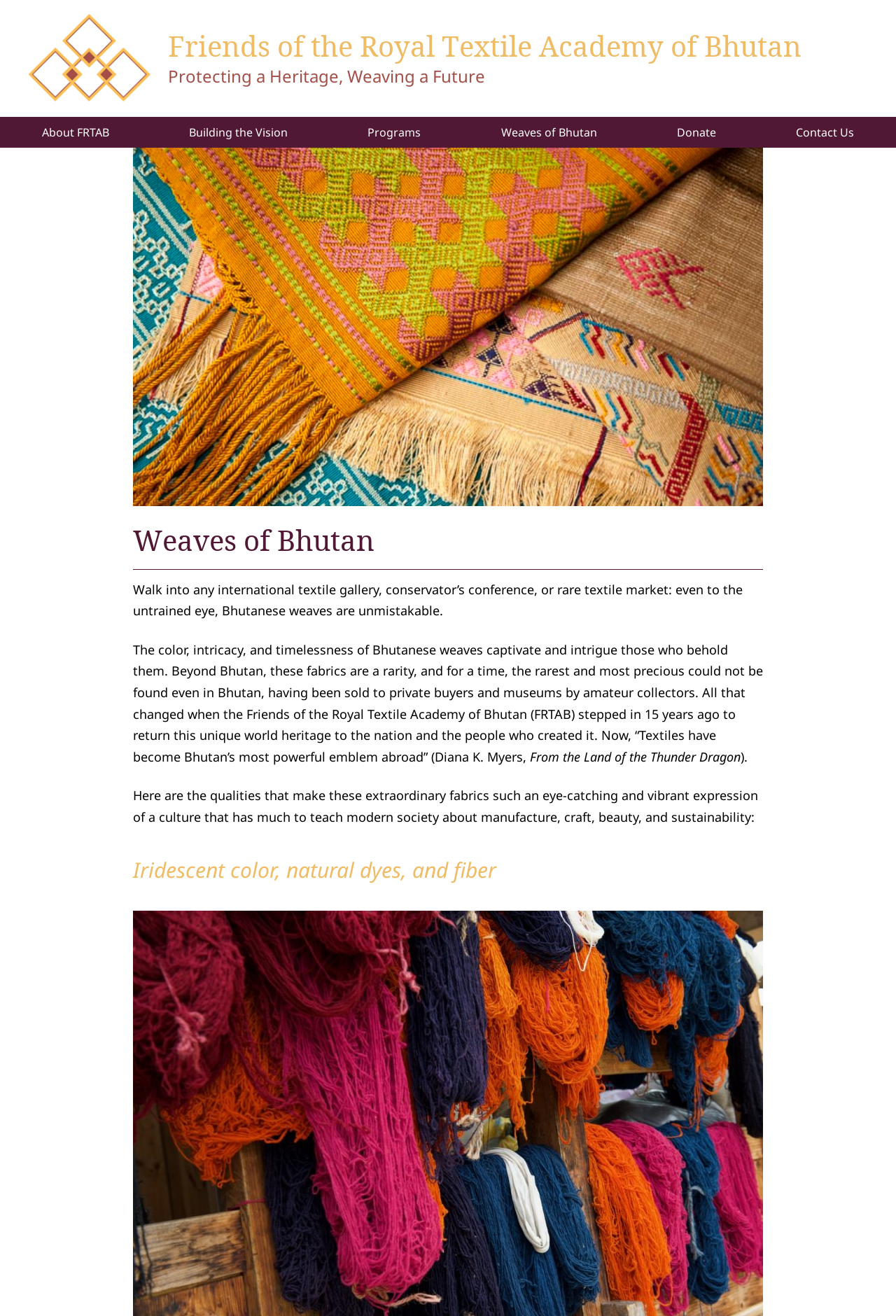What is the purpose of FRTAB?
Based on the image, answer the question with as much detail as possible.

I found the answer by reading the text 'All that changed when the Friends of the Royal Textile Academy of Bhutan (FRTAB) stepped in 15 years ago to return this unique world heritage to the nation and the people who created it.' which suggests that FRTAB's purpose is to return Bhutanese textiles to the nation.